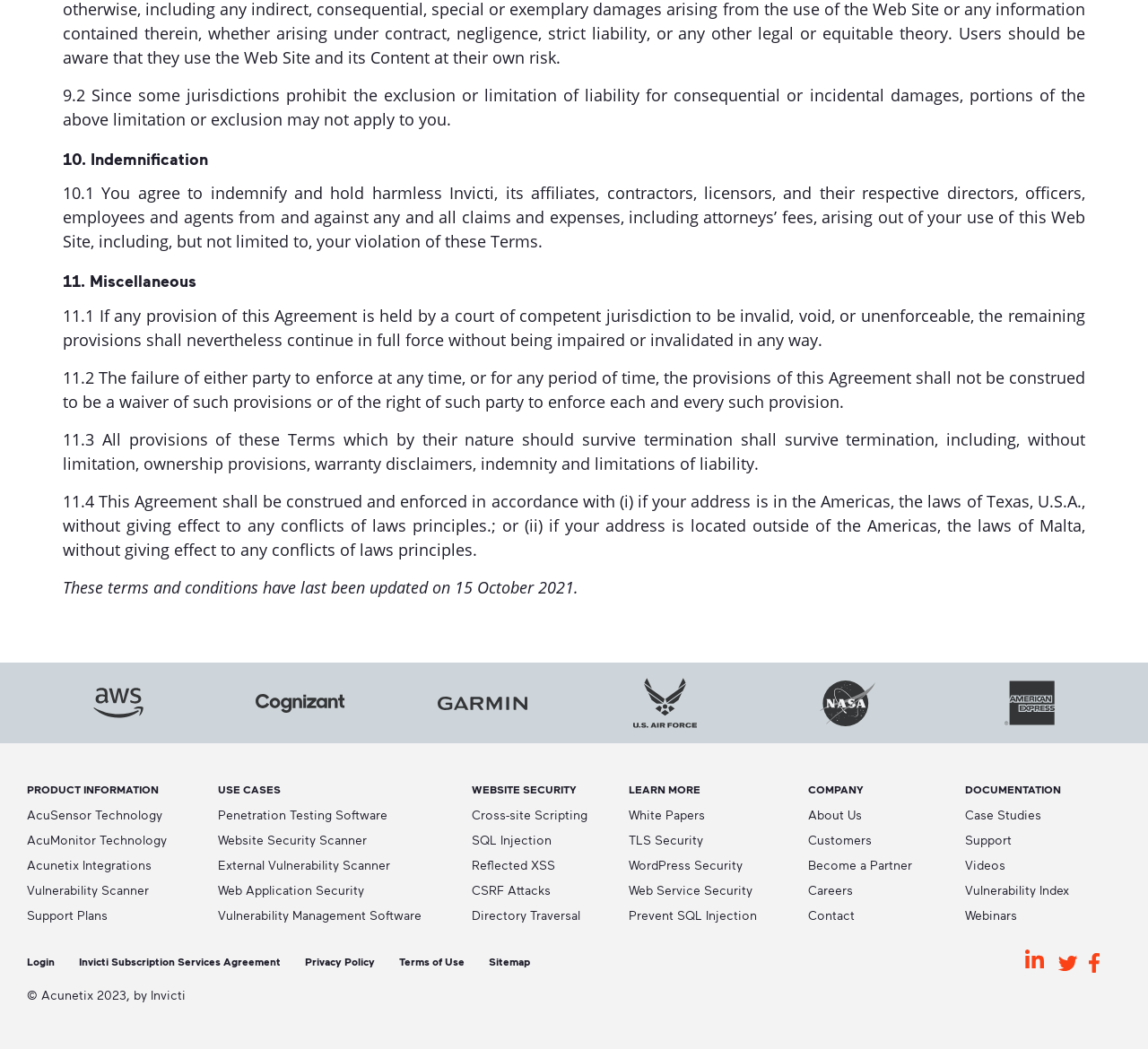What is the purpose of the 'Vulnerability Scanner' link?
Give a detailed explanation using the information visible in the image.

I found the link 'Vulnerability Scanner' under the 'PRODUCT INFORMATION' heading, which suggests that it is related to learning about vulnerability scanning, a feature or product of Acunetix.